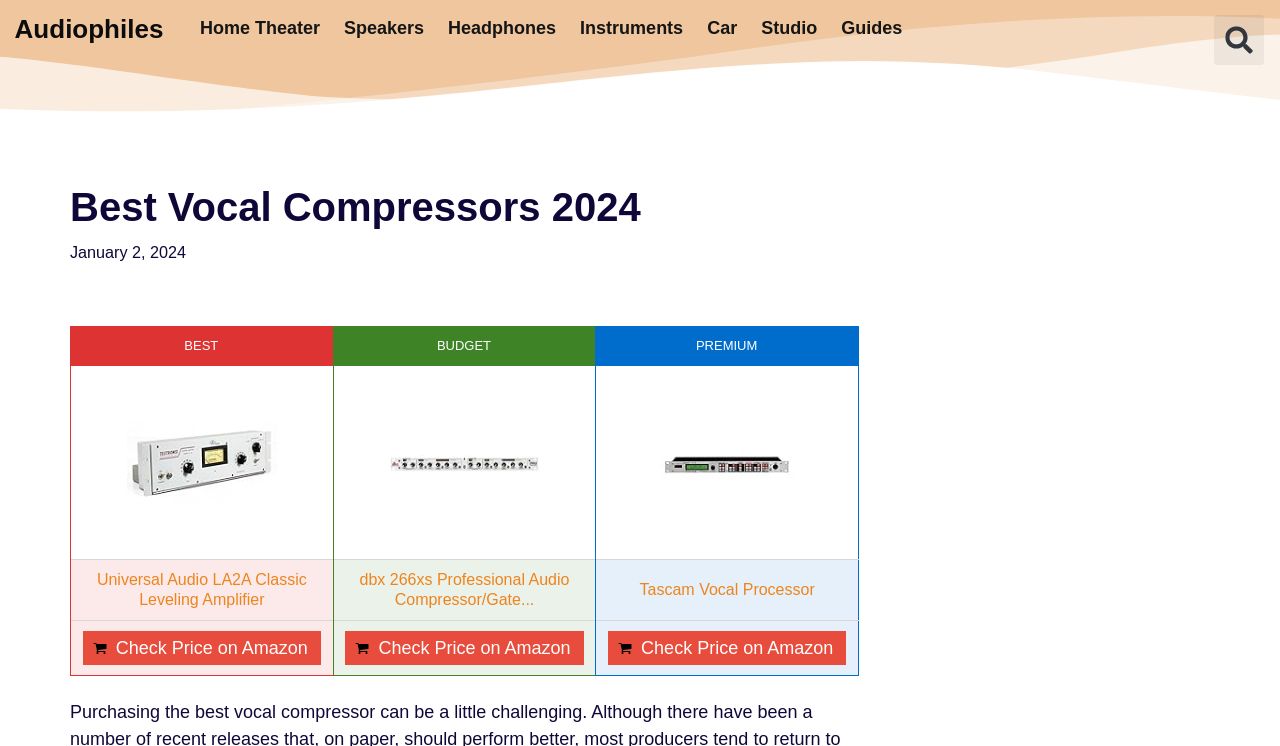How many menu items are under the 'Studio' category?
Look at the image and provide a short answer using one word or a phrase.

Not specified